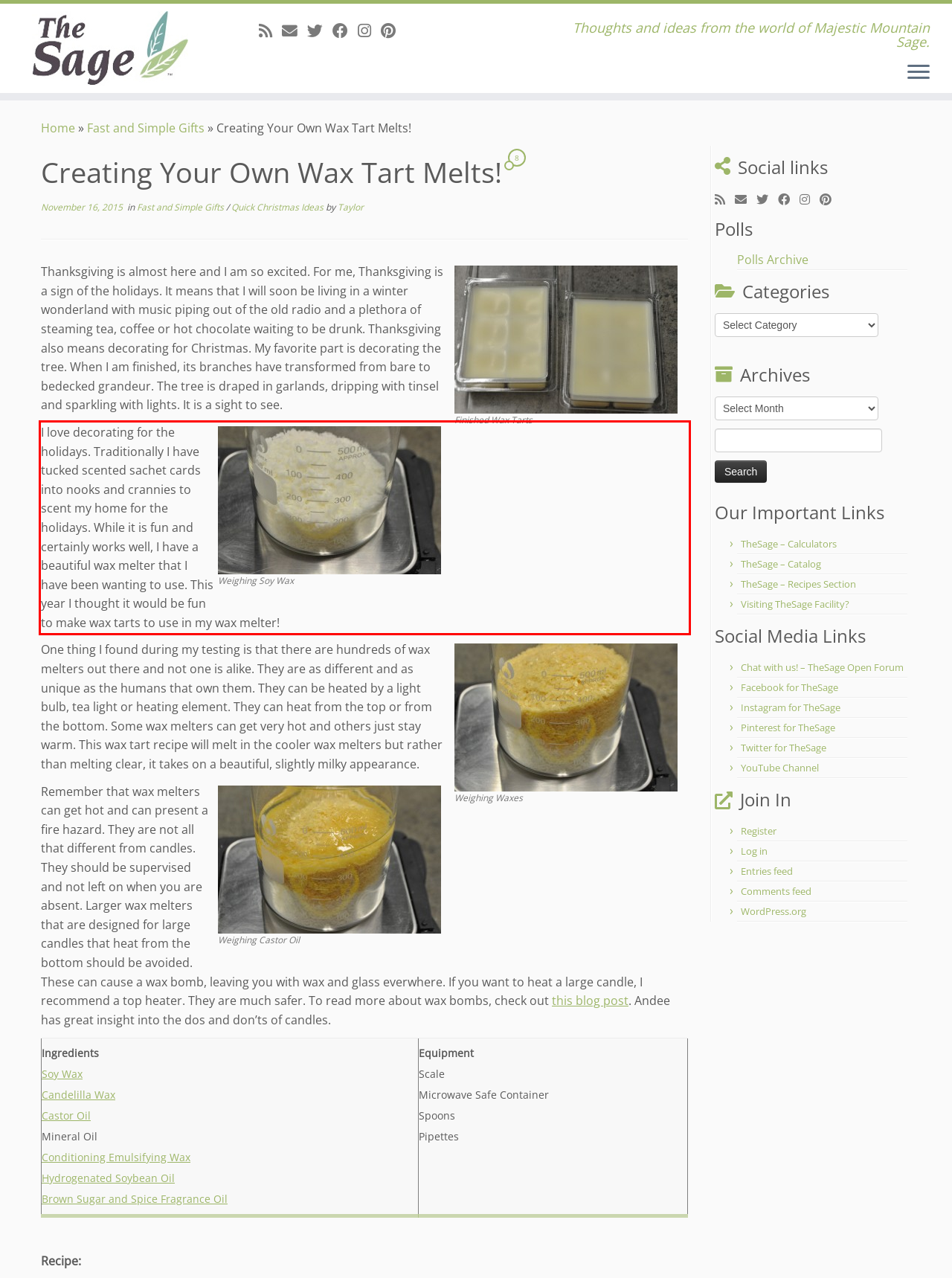Identify the text inside the red bounding box in the provided webpage screenshot and transcribe it.

I love decorating for the holidays. Traditionally I have tucked scented sachet cards into nooks and crannies to scent my home for the holidays. While it is fun and certainly works well, I have a beautiful wax melter that I have been wanting to use. This year I thought it would be fun to make wax tarts to use in my wax melter!